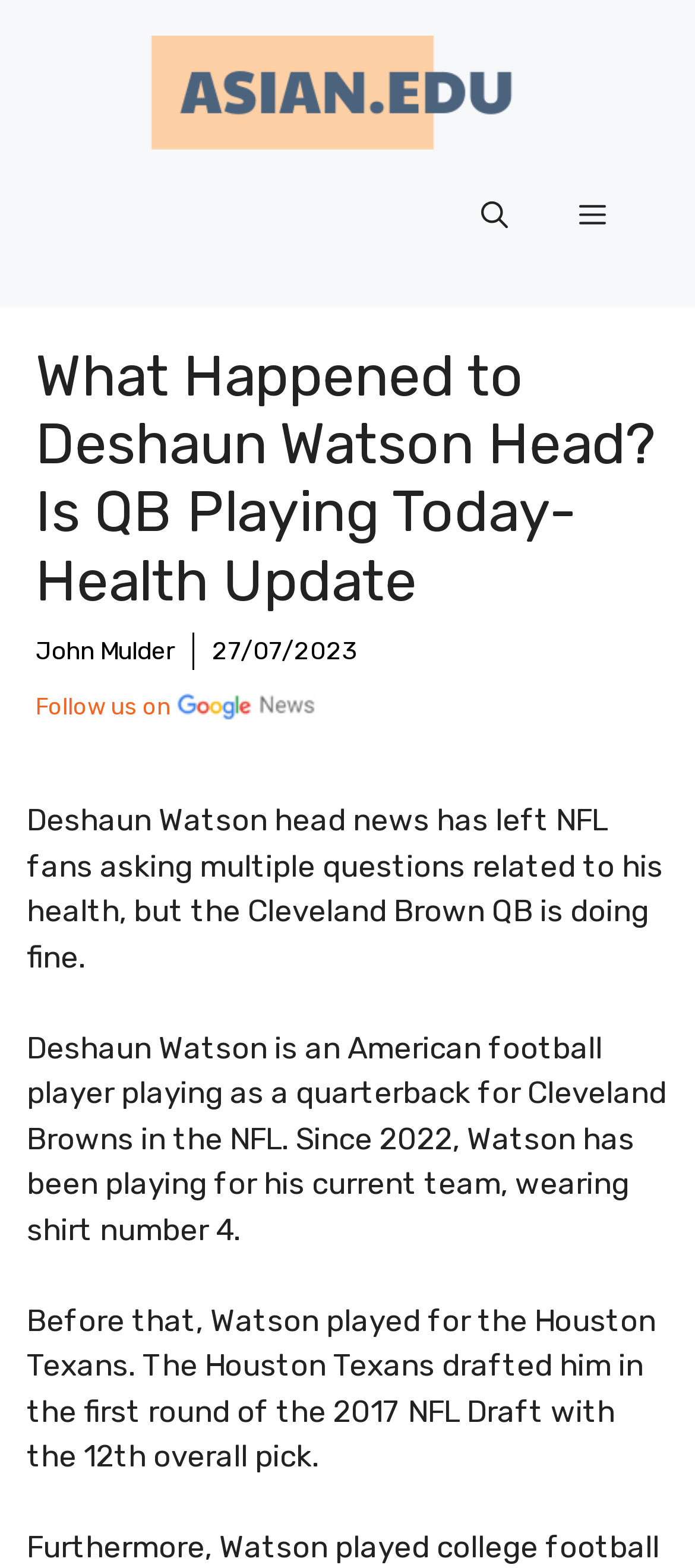Please provide a one-word or phrase answer to the question: 
What position does Deshaun Watson play?

Quarterback